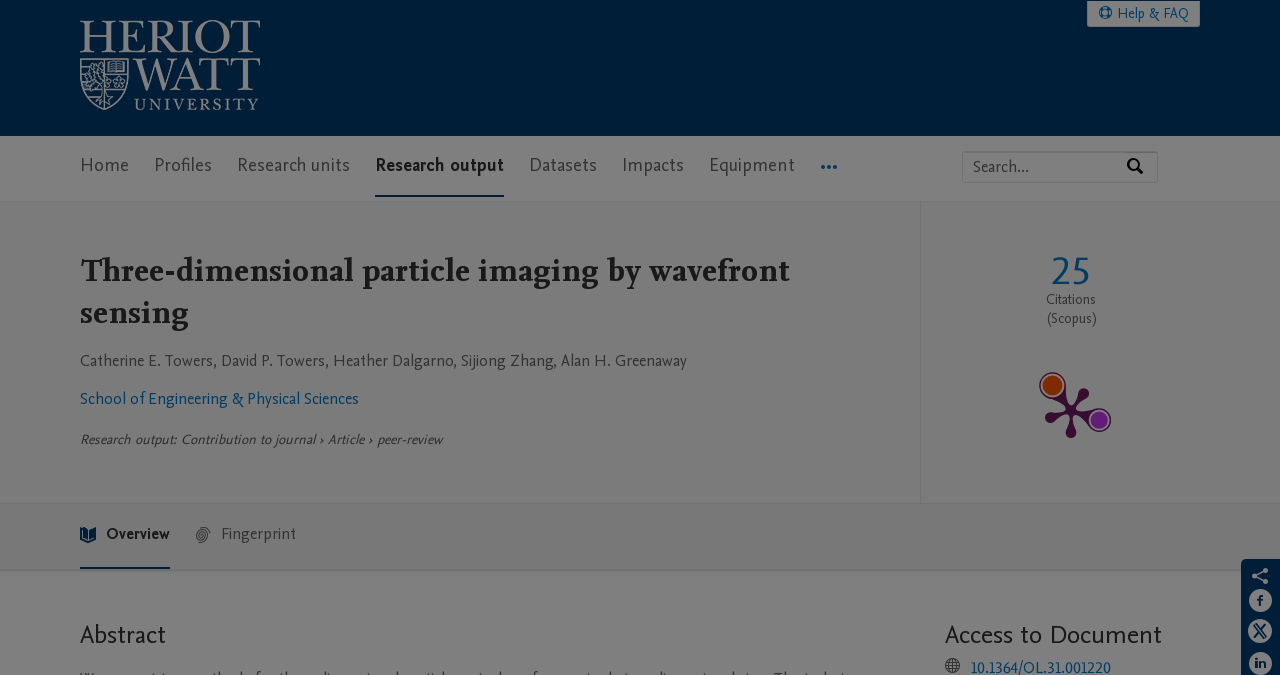Please determine the bounding box coordinates of the element to click on in order to accomplish the following task: "View research output". Ensure the coordinates are four float numbers ranging from 0 to 1, i.e., [left, top, right, bottom].

[0.293, 0.201, 0.394, 0.292]